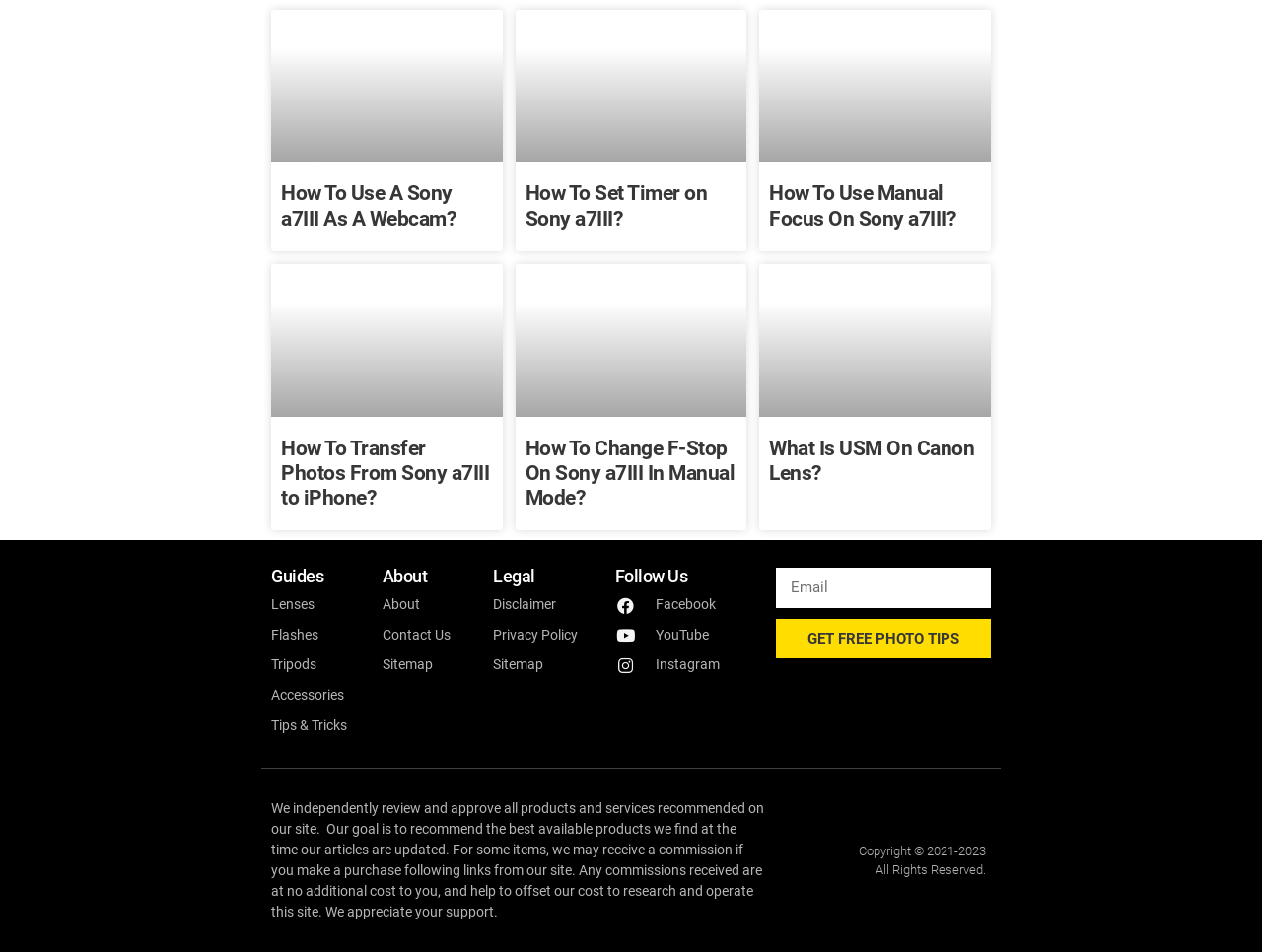Respond to the question below with a single word or phrase:
What camera model is featured in the first article?

Sony a7III